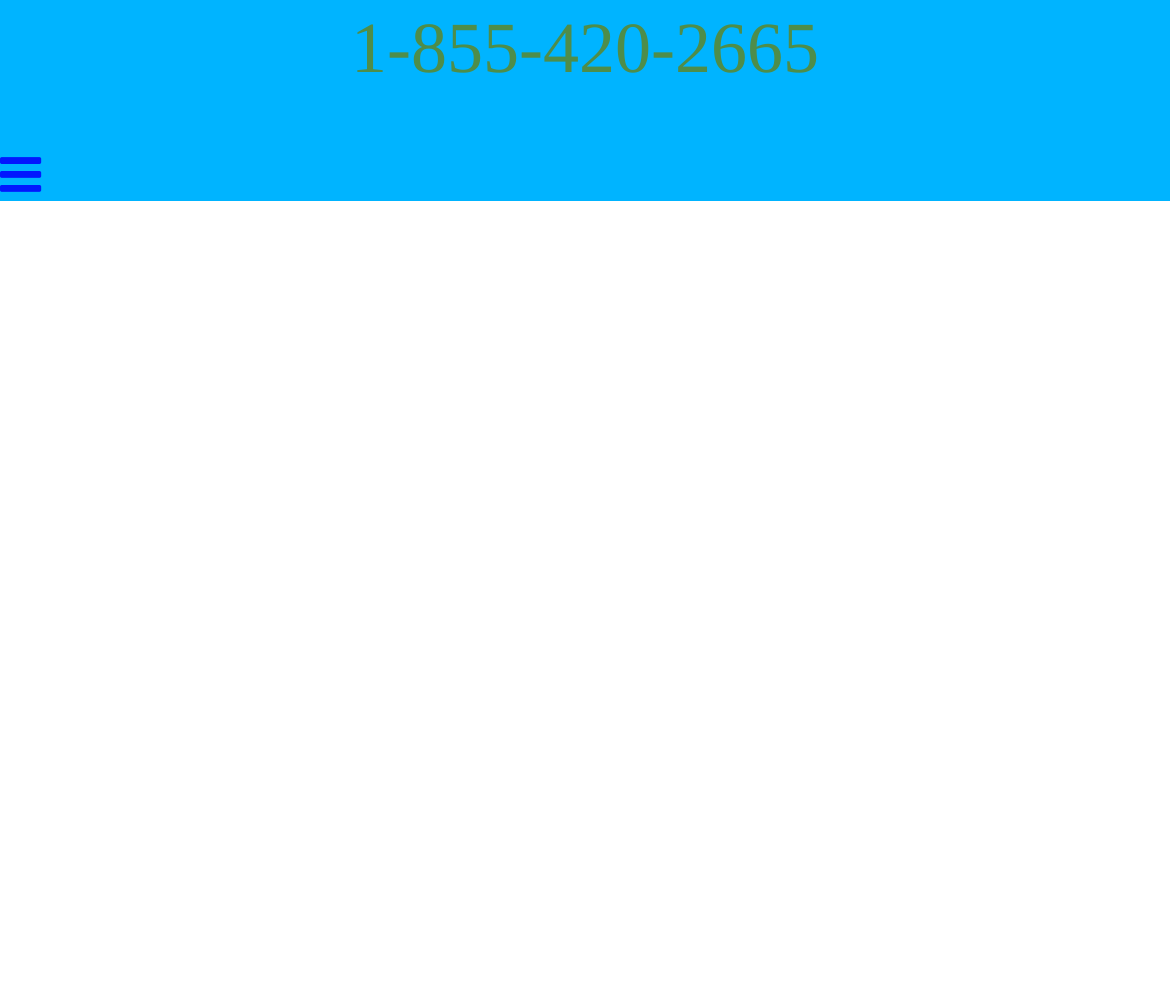Locate the bounding box coordinates for the element described below: "1-855-420-2665". The coordinates must be four float values between 0 and 1, formatted as [left, top, right, bottom].

[0.3, 0.012, 0.7, 0.09]